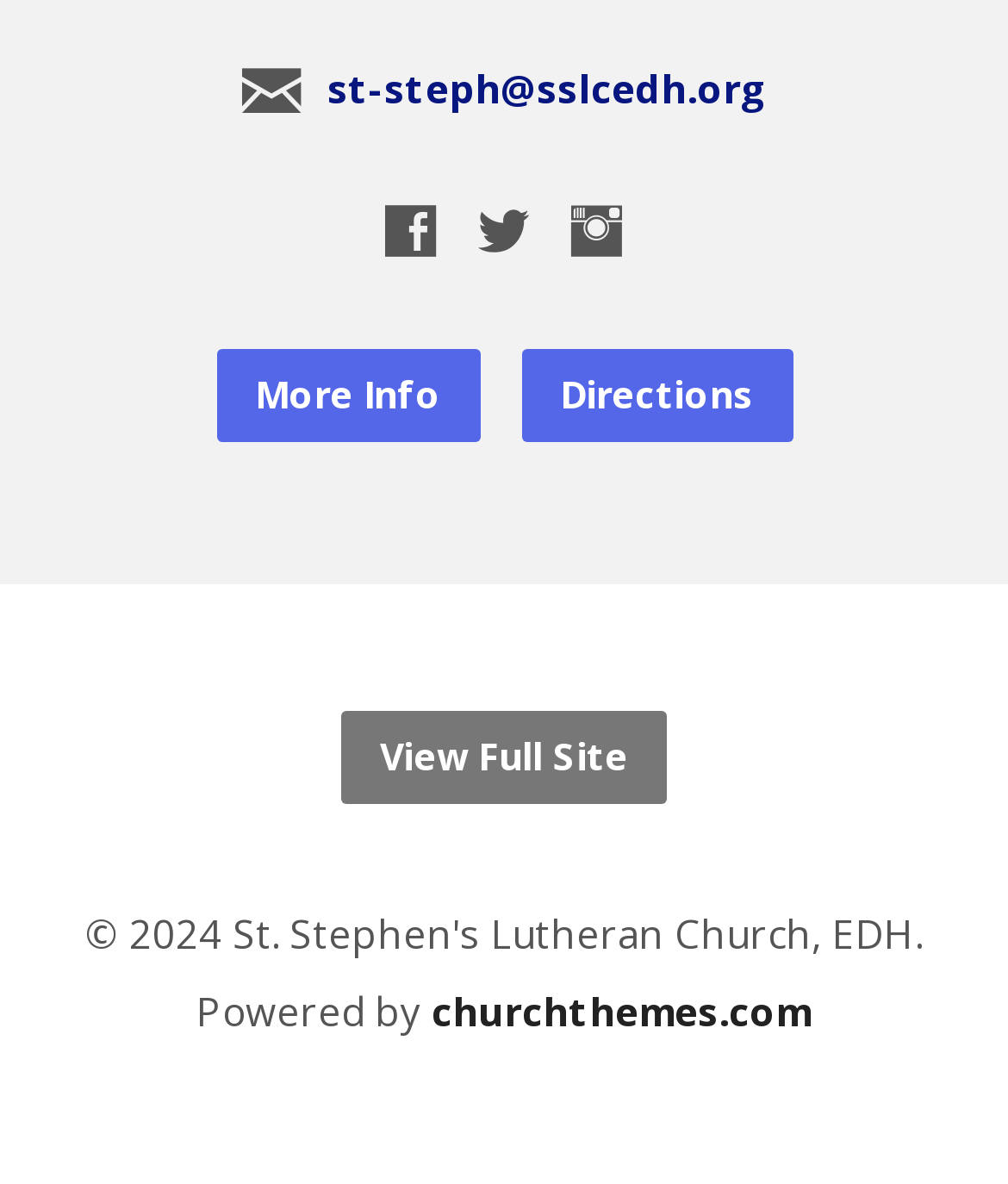Find and specify the bounding box coordinates that correspond to the clickable region for the instruction: "Visit churchthemes.com".

[0.428, 0.832, 0.805, 0.876]